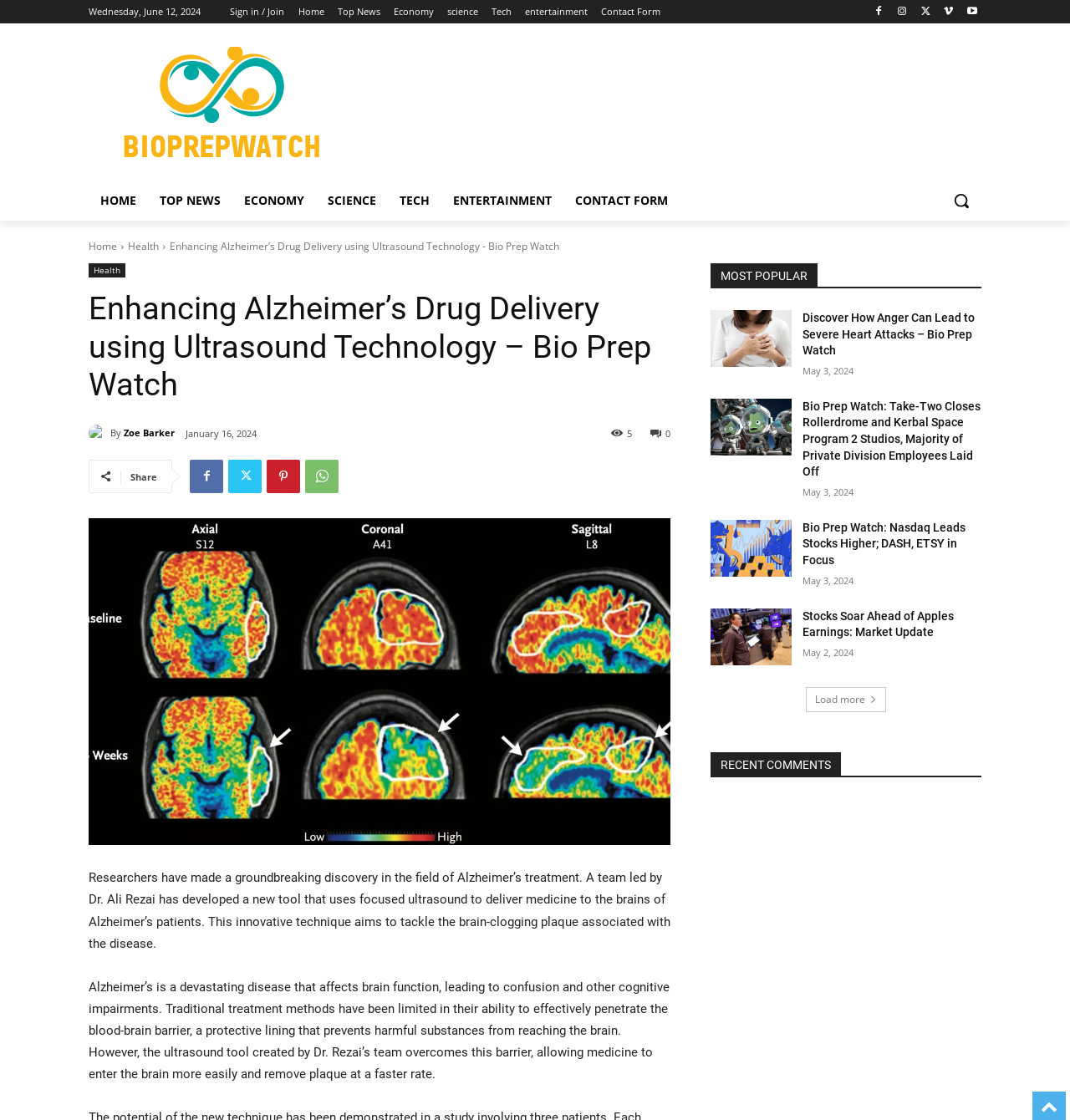Please use the details from the image to answer the following question comprehensively:
What is the topic of the article?

I found the topic of the article by reading the title and the first few sentences of the article, which mention Alzheimer's treatment and a new tool developed by Dr. Ali Rezai.